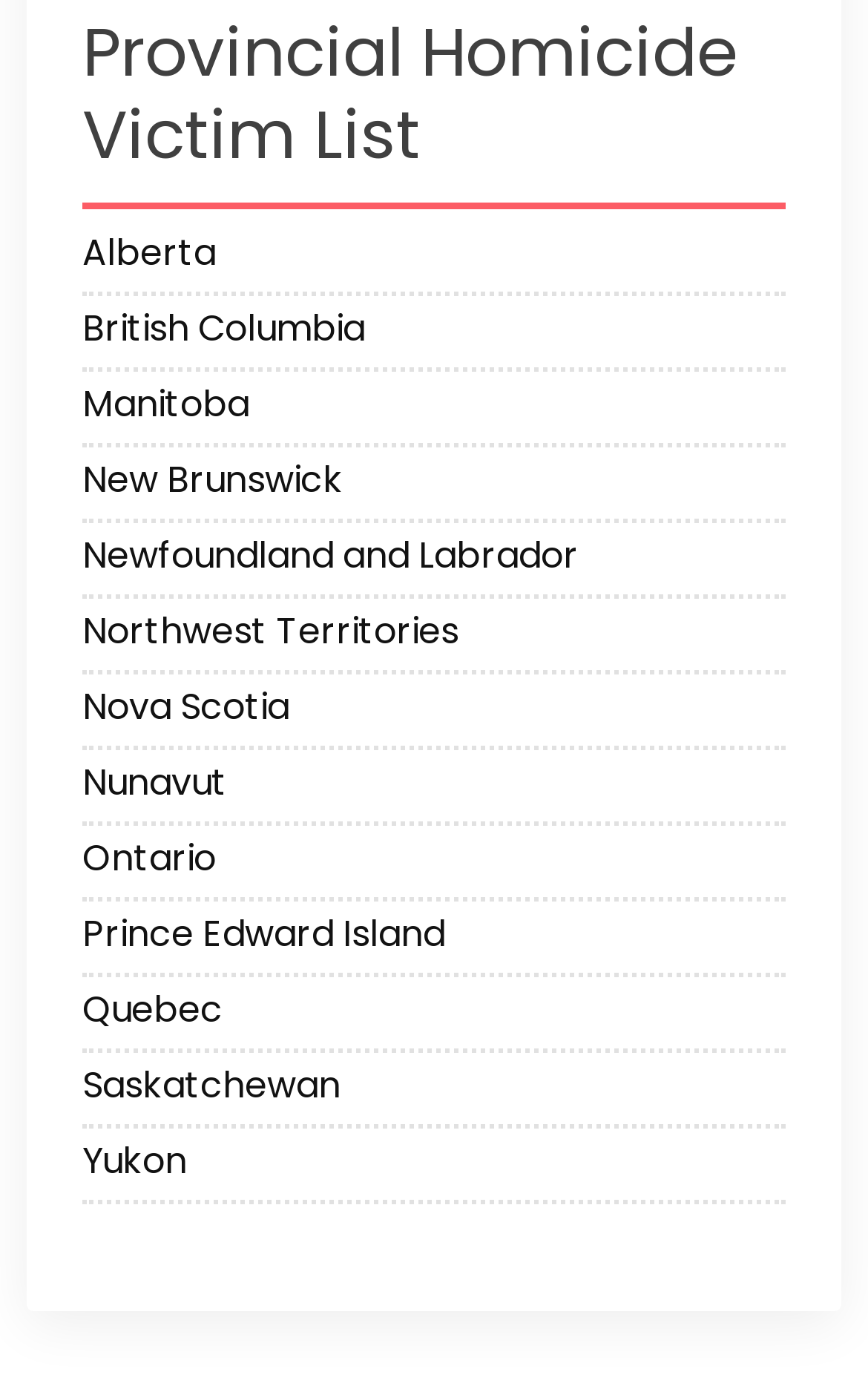Please specify the bounding box coordinates of the element that should be clicked to execute the given instruction: 'View Alberta's homicide victim list'. Ensure the coordinates are four float numbers between 0 and 1, expressed as [left, top, right, bottom].

[0.095, 0.163, 0.905, 0.209]